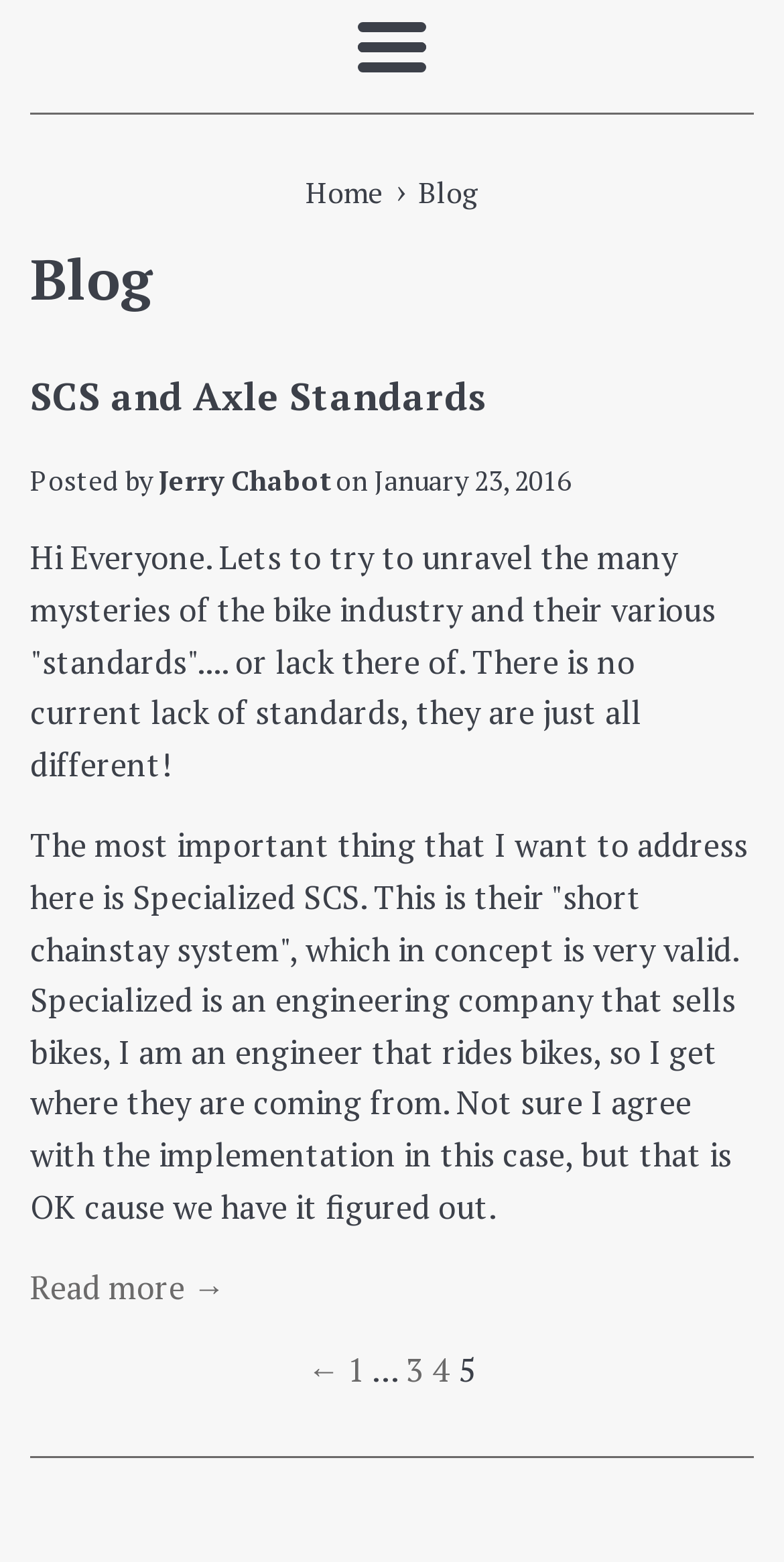Given the webpage screenshot and the description, determine the bounding box coordinates (top-left x, top-left y, bottom-right x, bottom-right y) that define the location of the UI element matching this description: Terms of service

None